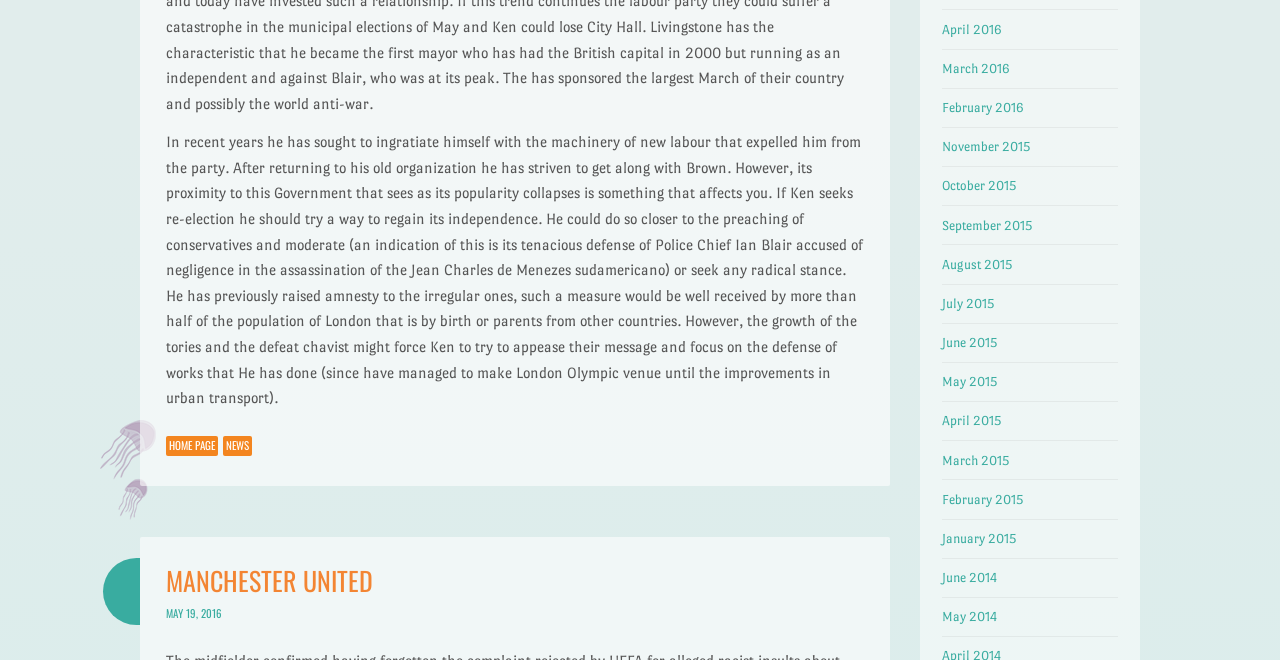Please predict the bounding box coordinates of the element's region where a click is necessary to complete the following instruction: "Search for something". The coordinates should be represented by four float numbers between 0 and 1, i.e., [left, top, right, bottom].

None